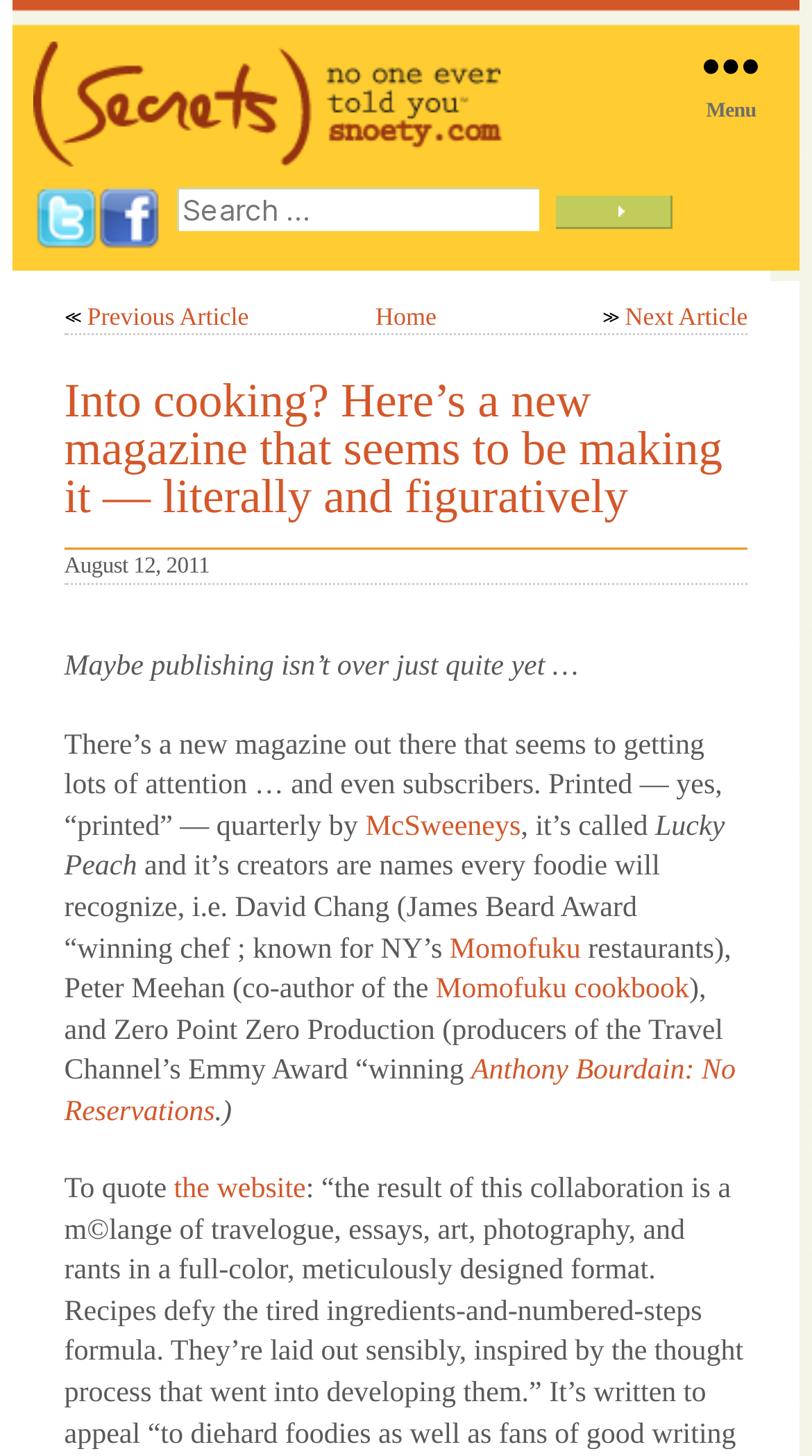Please locate the bounding box coordinates of the element's region that needs to be clicked to follow the instruction: "Go to the previous article". The bounding box coordinates should be provided as four float numbers between 0 and 1, i.e., [left, top, right, bottom].

[0.079, 0.207, 0.36, 0.229]